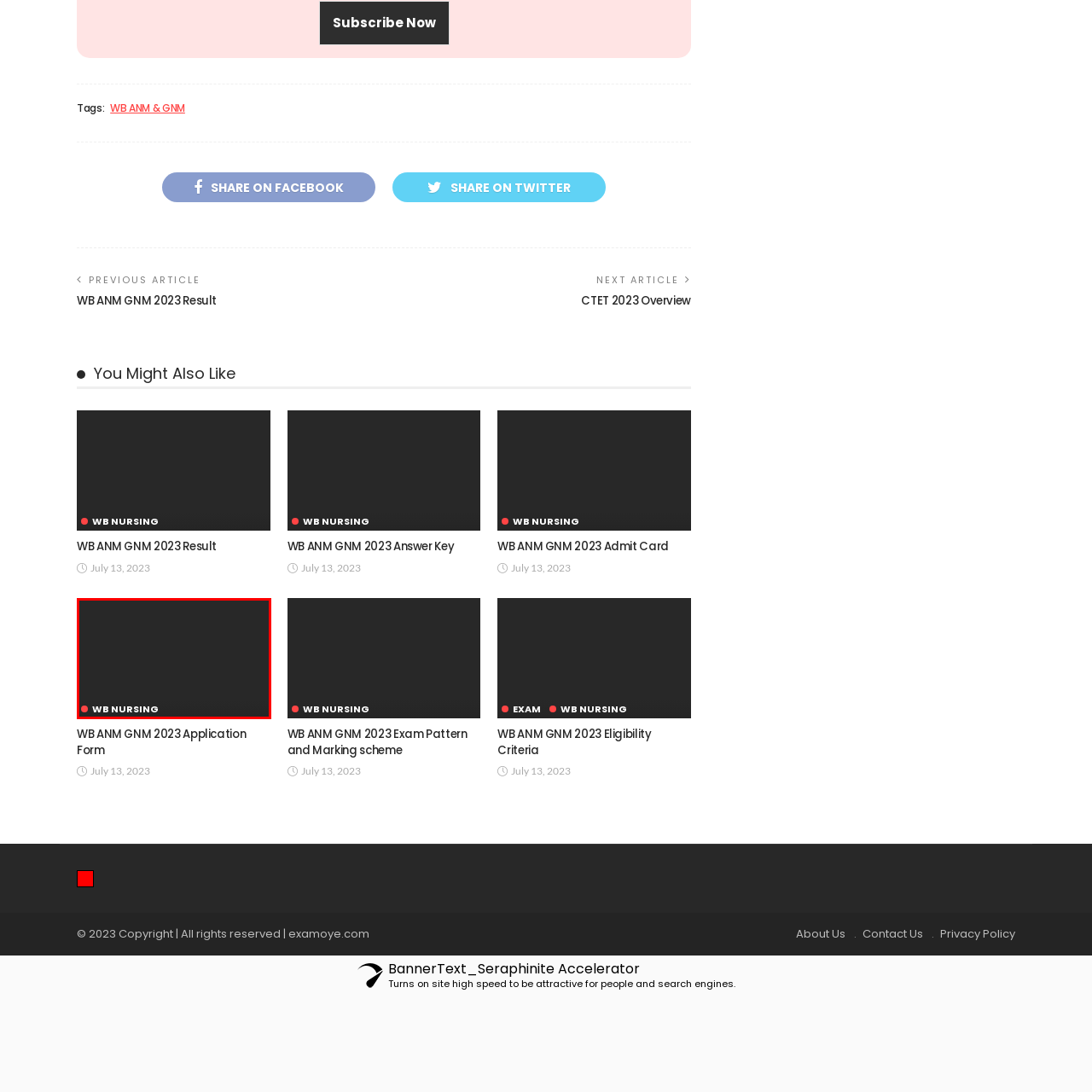What is the significance of the red dot?
Carefully examine the image highlighted by the red bounding box and provide a detailed answer to the question.

The caption suggests that the circular red dot adds a vibrant touch to the overall design, implying a dynamic branding approach.